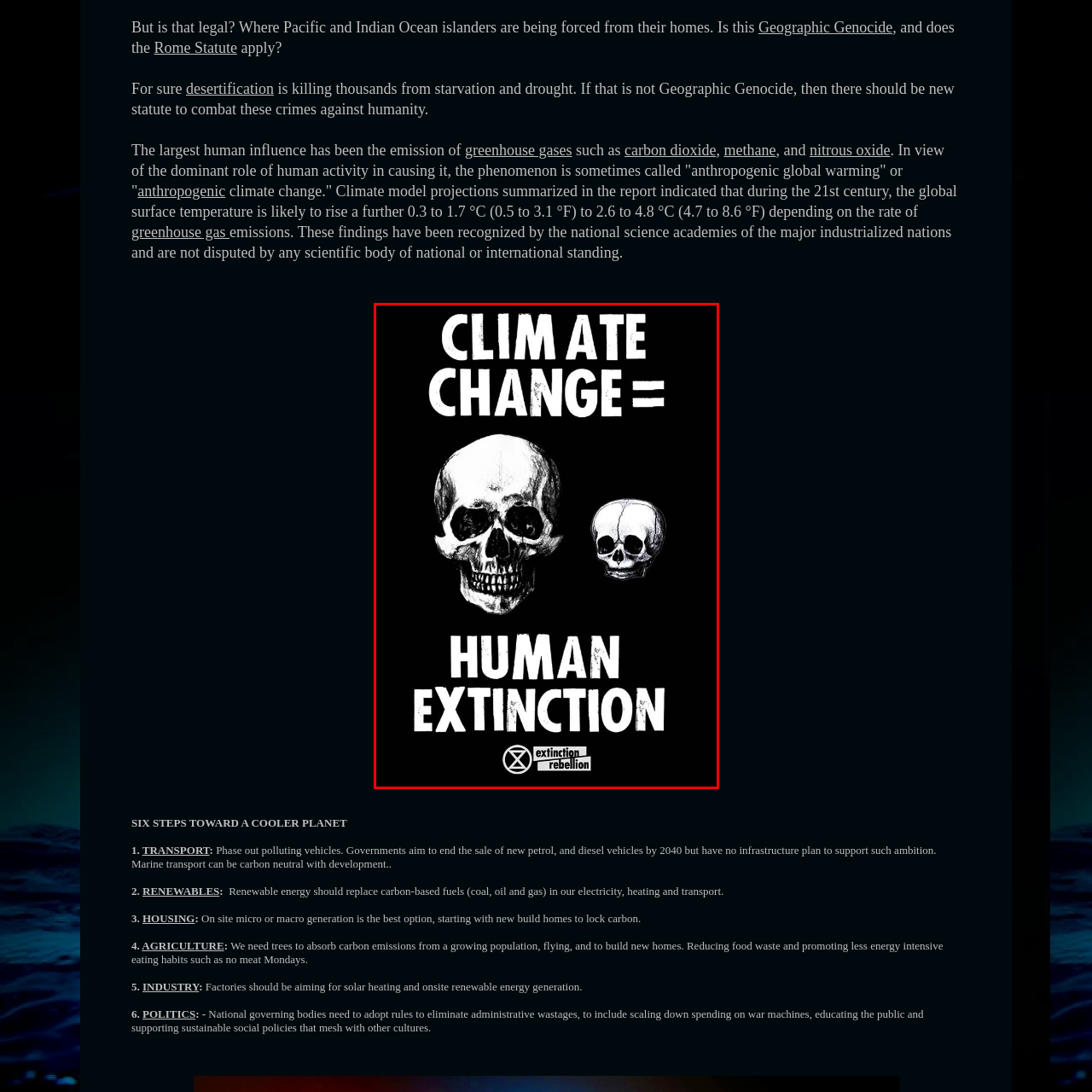What do the two skull illustrations symbolize?
Pay attention to the image within the red bounding box and answer using just one word or a concise phrase.

grim implications of environmental degradation